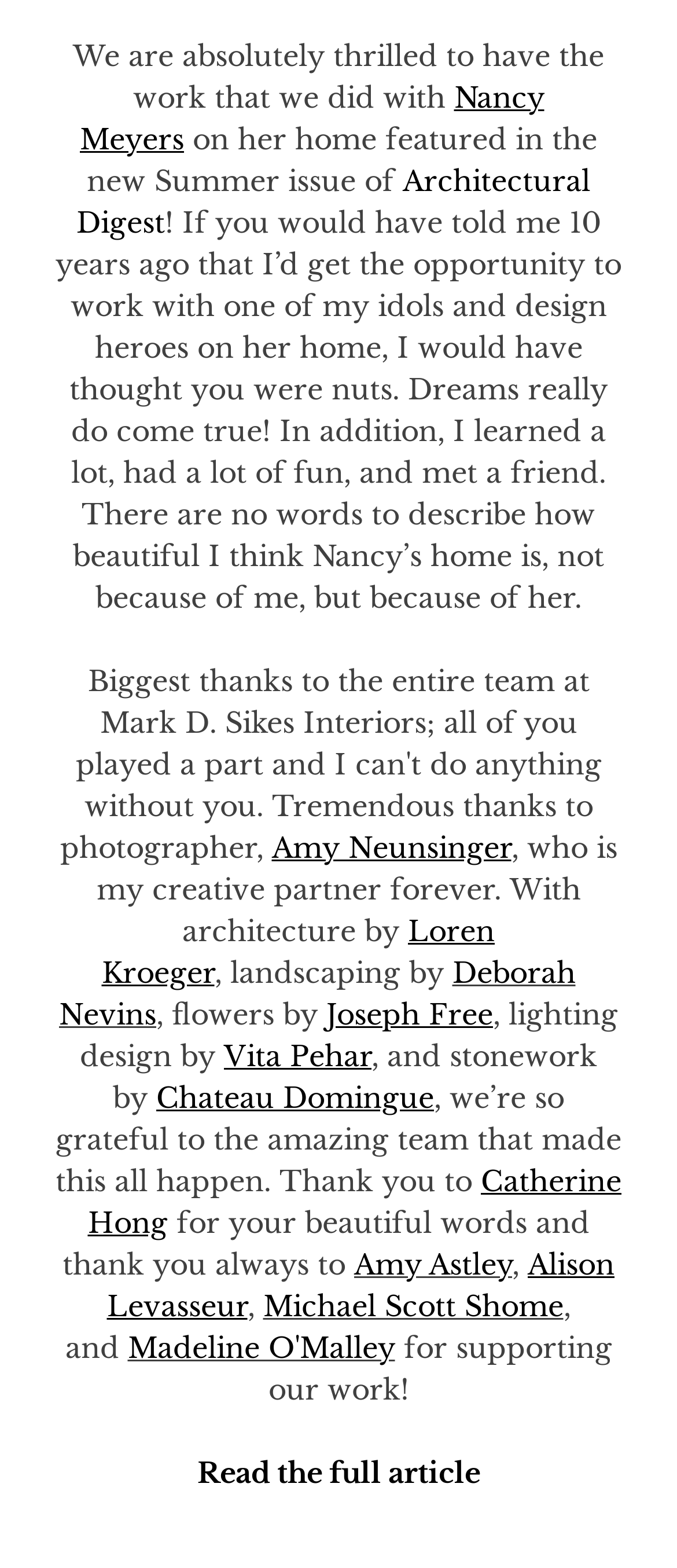Locate the bounding box of the UI element with the following description: "Read the full article".

[0.291, 0.928, 0.709, 0.95]